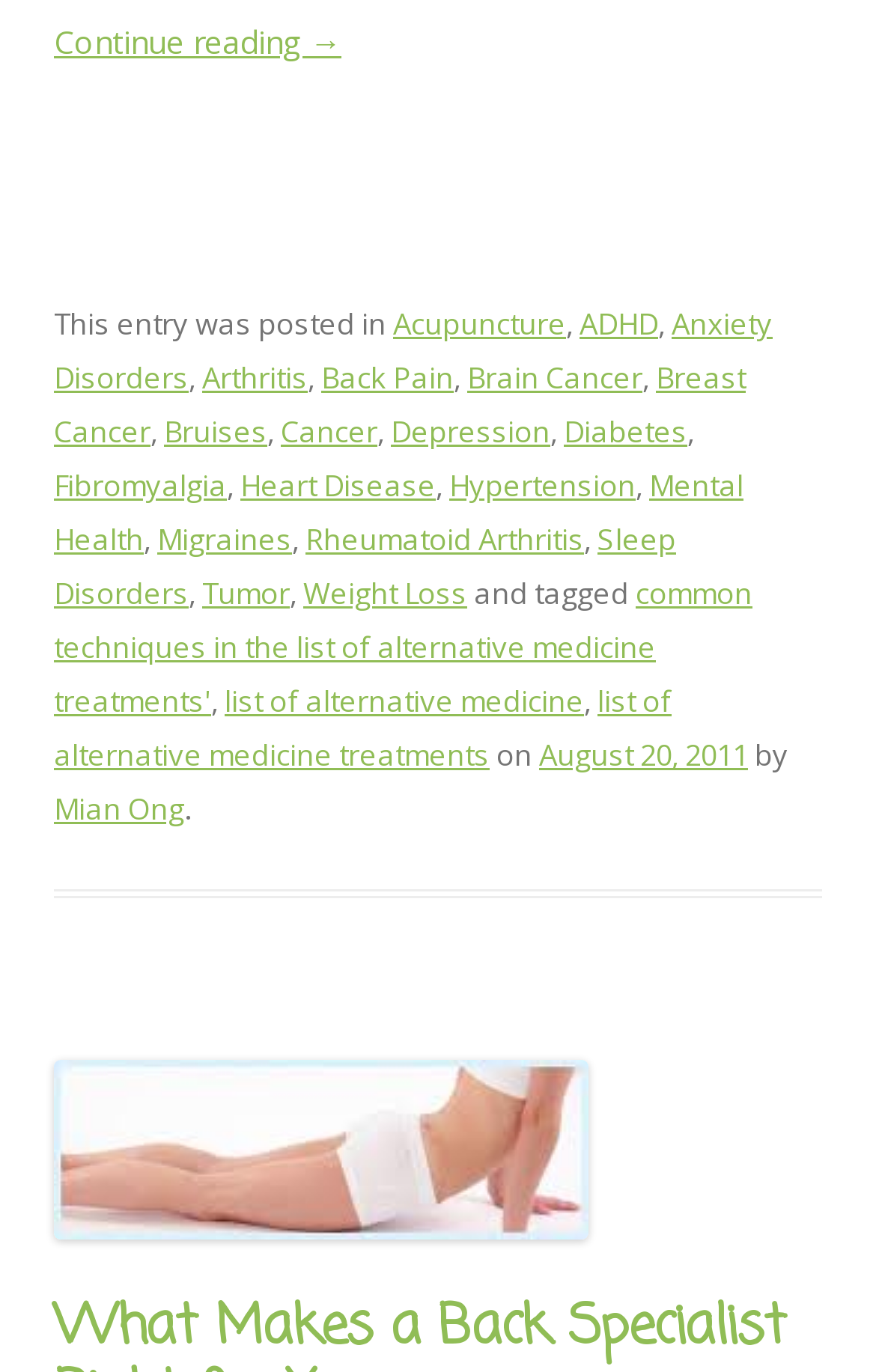Please mark the bounding box coordinates of the area that should be clicked to carry out the instruction: "Click on 'Continue reading →'".

[0.062, 0.016, 0.39, 0.047]